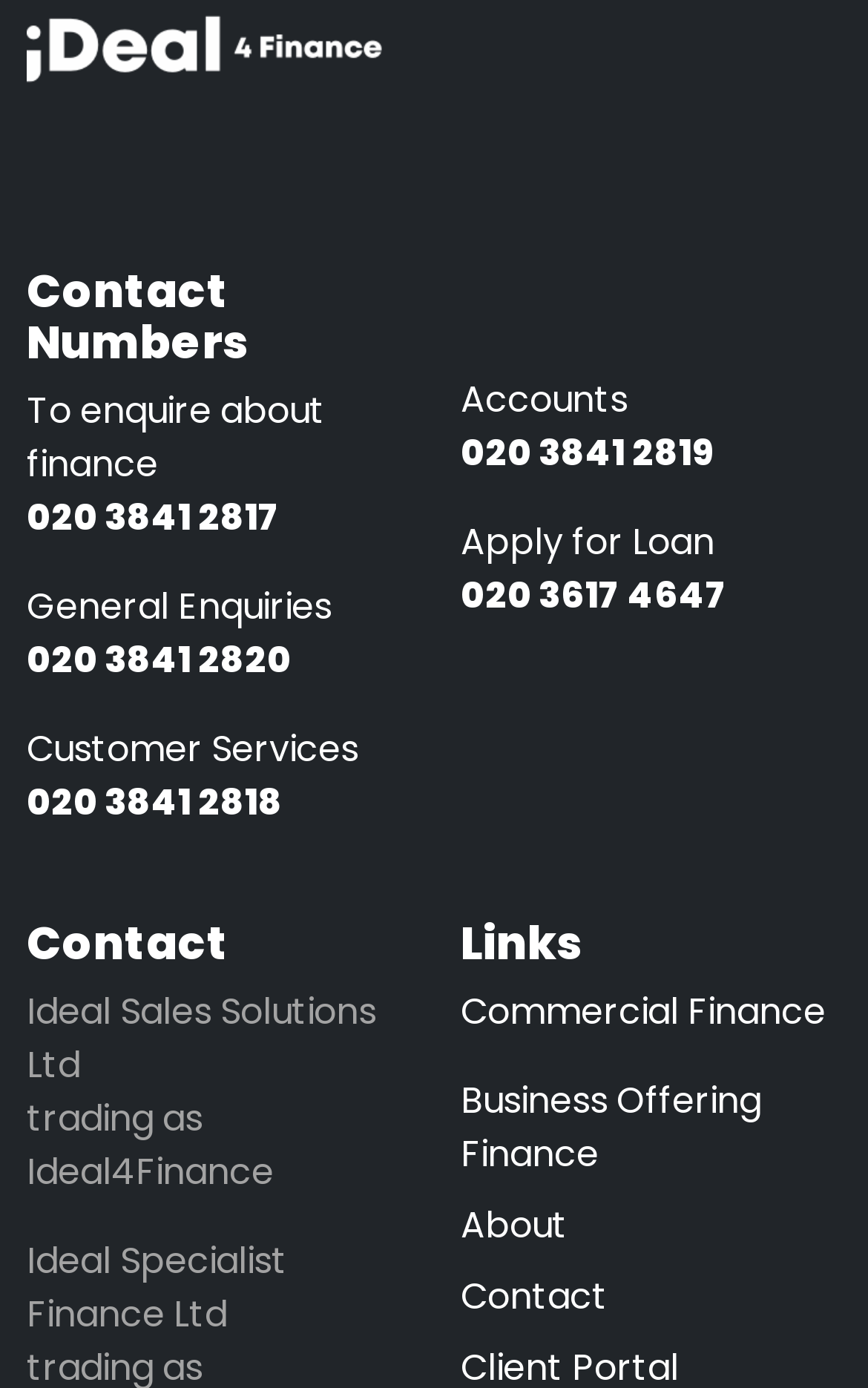What type of finance is offered?
Look at the screenshot and give a one-word or phrase answer.

Commercial, Business